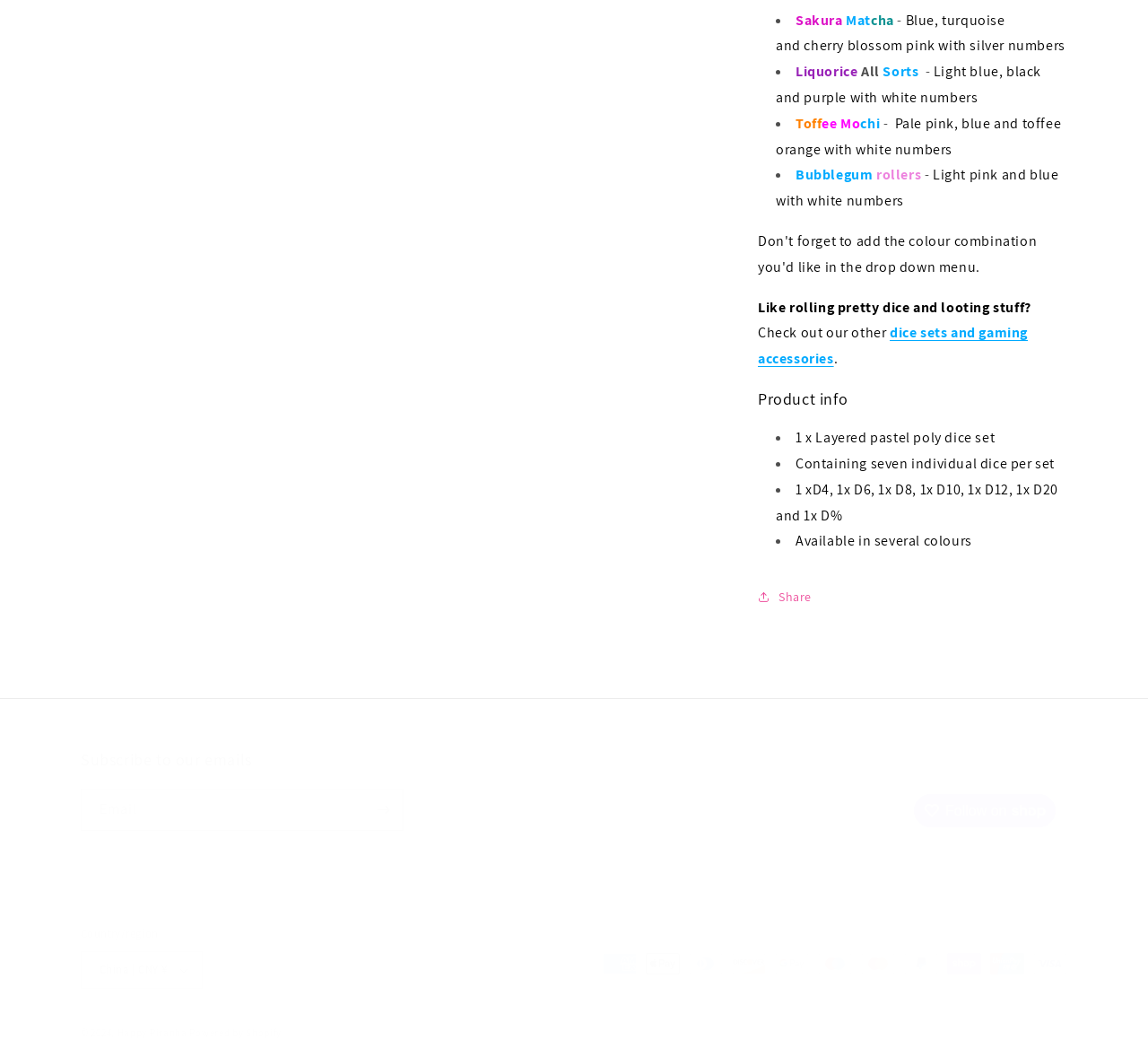Please find the bounding box coordinates of the element that needs to be clicked to perform the following instruction: "Follow on Shop". The bounding box coordinates should be four float numbers between 0 and 1, represented as [left, top, right, bottom].

[0.796, 0.751, 0.92, 0.782]